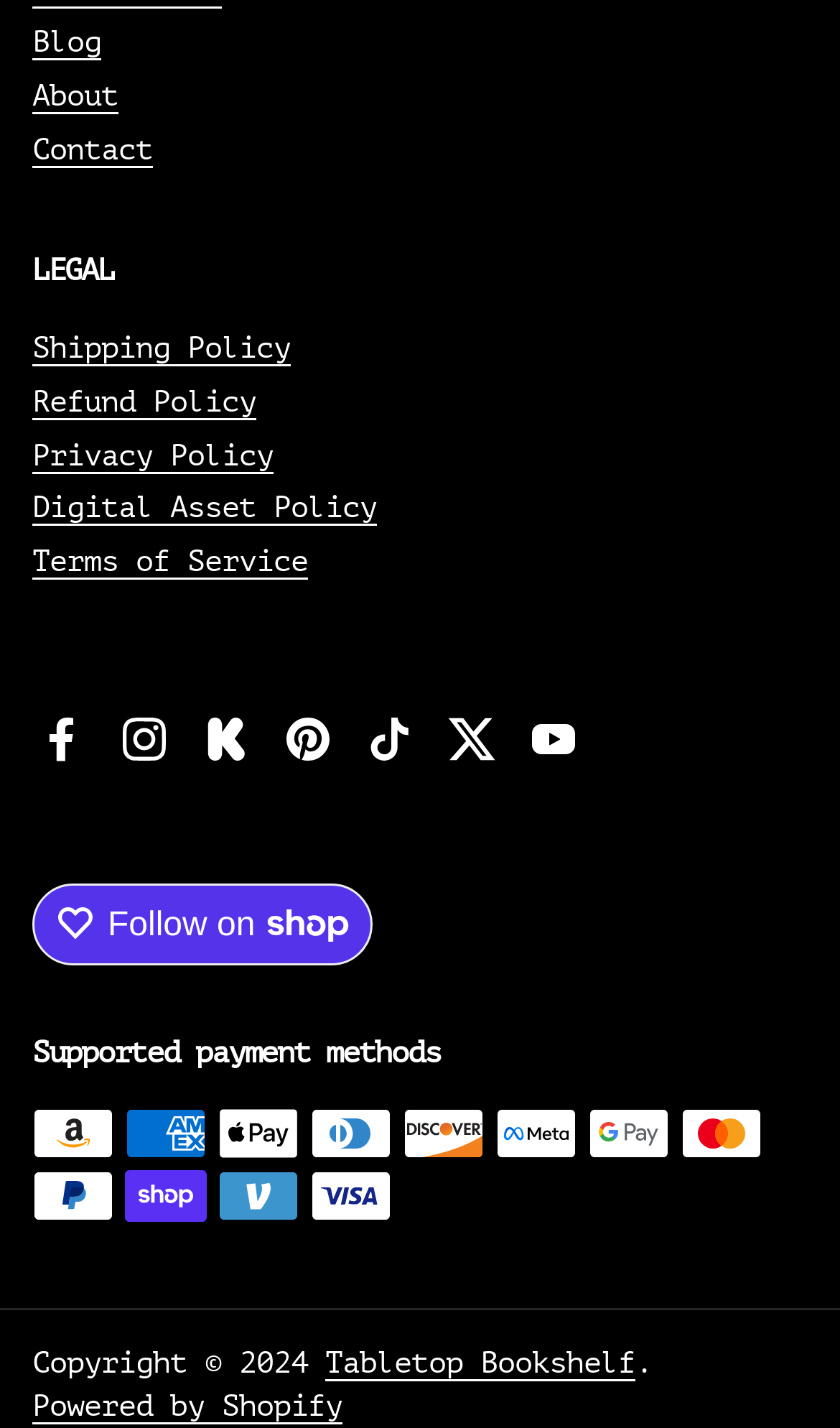Please find and report the bounding box coordinates of the element to click in order to perform the following action: "Go to the 'Tabletop Bookshelf' page". The coordinates should be expressed as four float numbers between 0 and 1, in the format [left, top, right, bottom].

[0.387, 0.944, 0.756, 0.968]